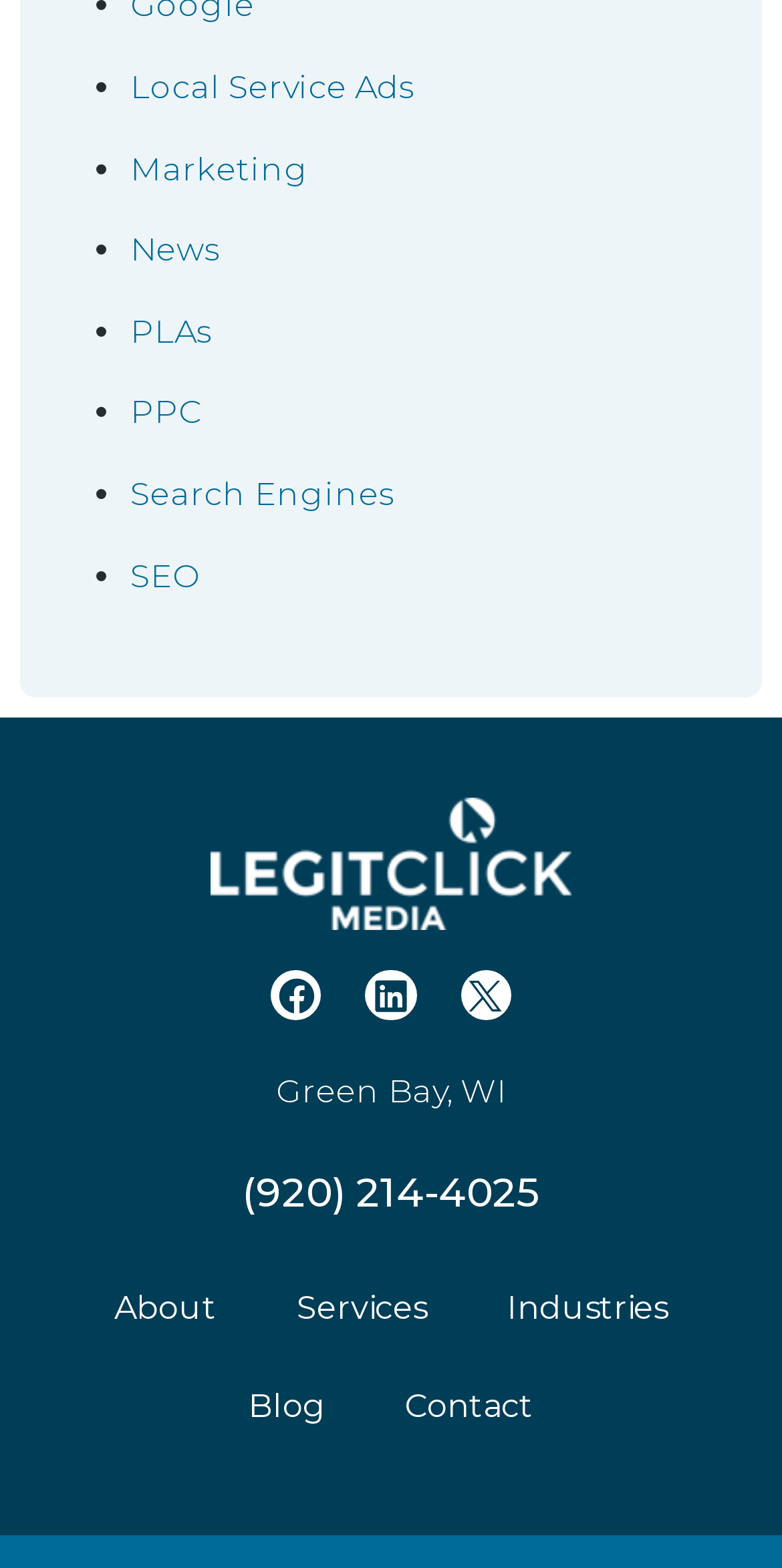Could you determine the bounding box coordinates of the clickable element to complete the instruction: "Learn about SEO"? Provide the coordinates as four float numbers between 0 and 1, i.e., [left, top, right, bottom].

[0.167, 0.355, 0.256, 0.379]